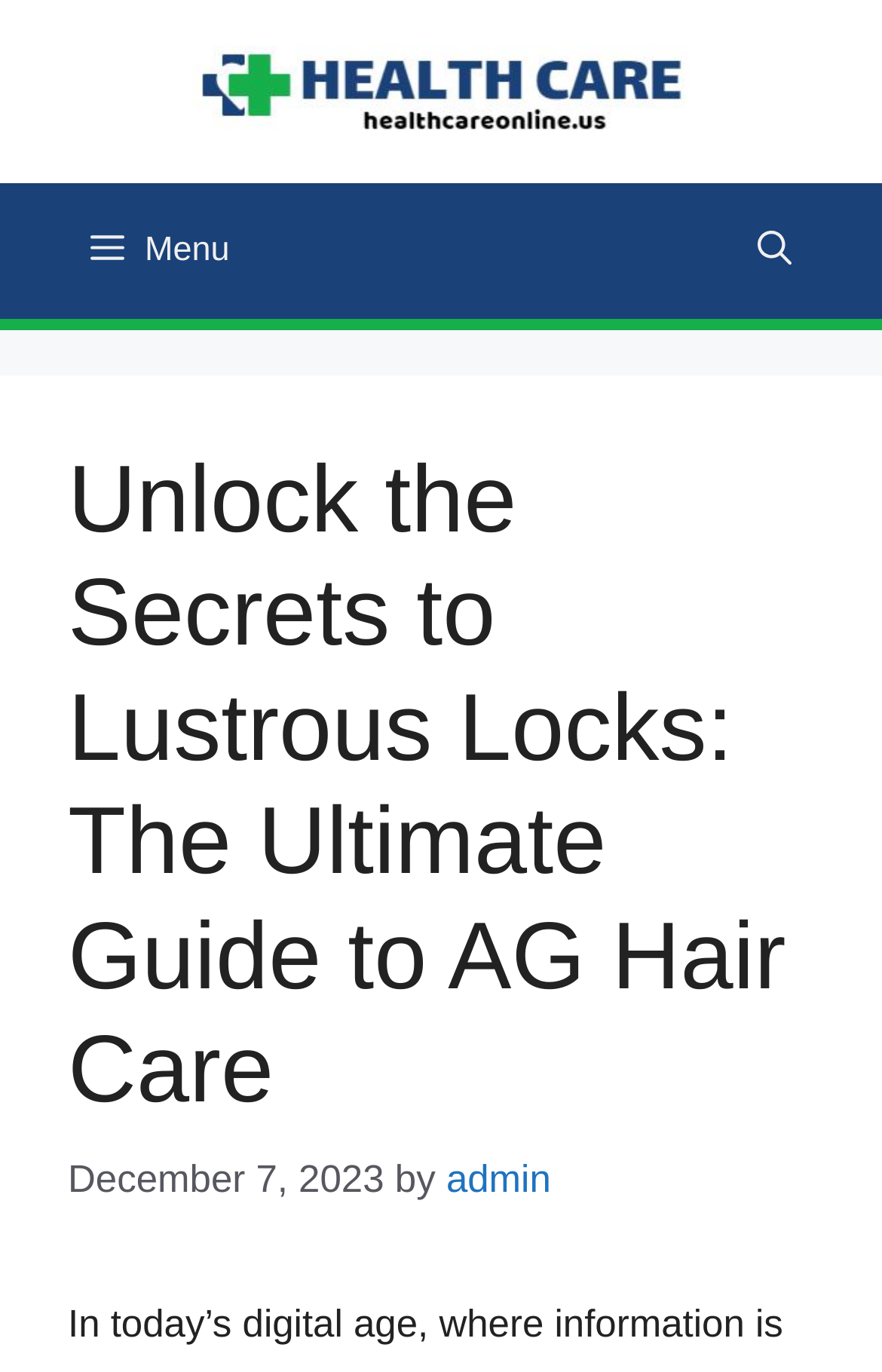Find the bounding box coordinates for the HTML element described as: "donor management". The coordinates should consist of four float values between 0 and 1, i.e., [left, top, right, bottom].

None